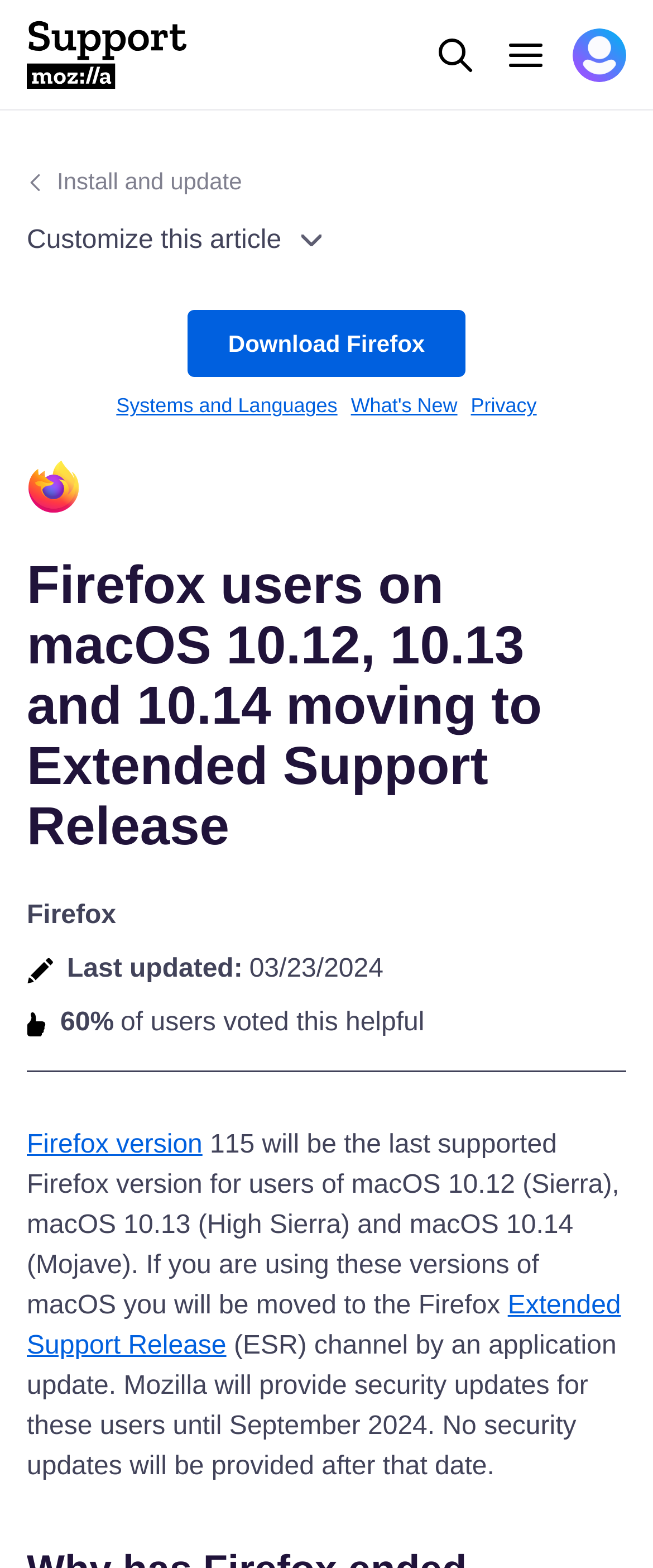Identify and generate the primary title of the webpage.

Firefox users on macOS 10.12, 10.13 and 10.14 moving to Extended Support Release